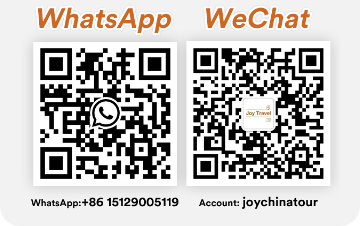What is the purpose of the QR codes in the image?
Using the information from the image, provide a comprehensive answer to the question.

The QR codes in the image are designed to facilitate communication and inquiries regarding tours and services. They provide a convenient and accessible way for users to connect with the service via WhatsApp and WeChat, allowing them to easily ask questions or request information.